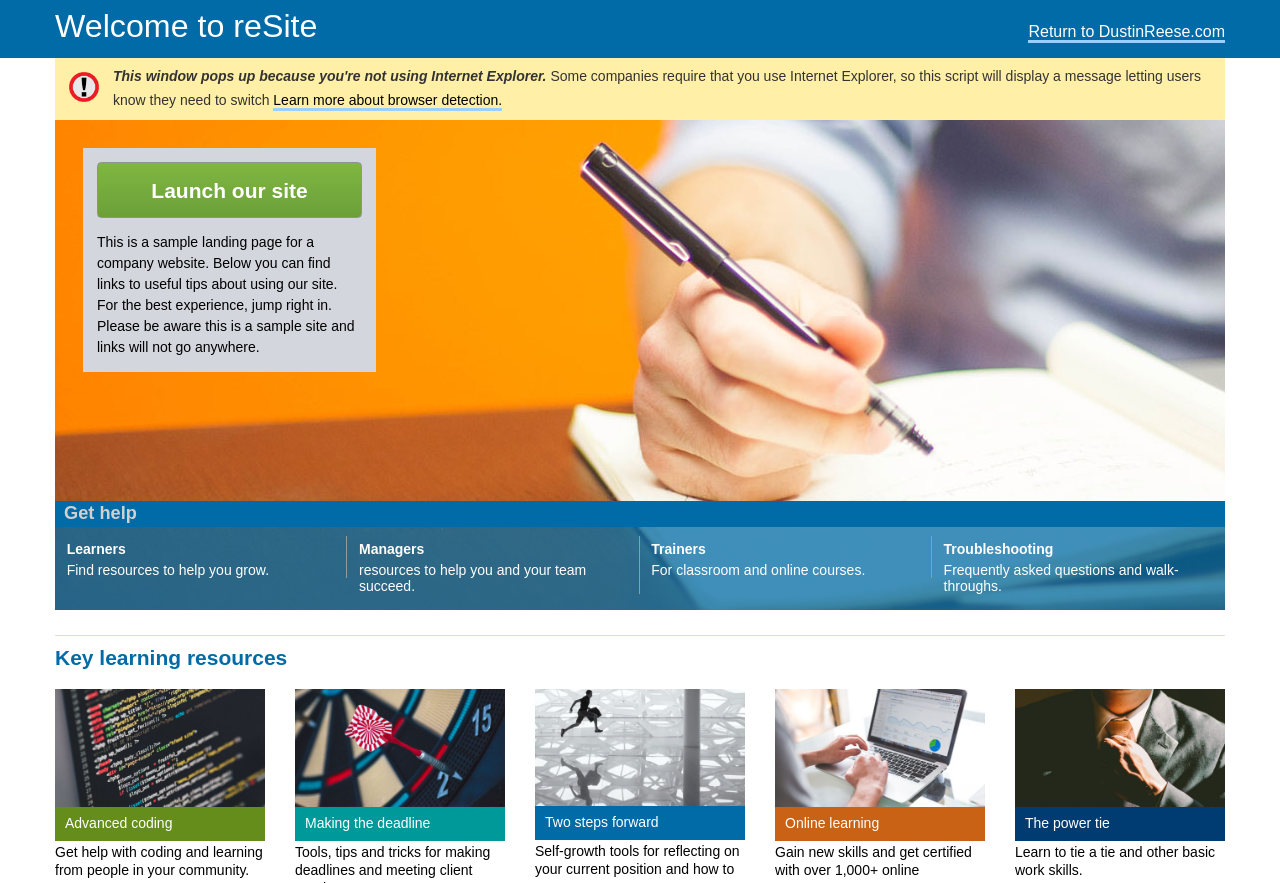Locate the bounding box coordinates of the clickable element to fulfill the following instruction: "View key learning resources". Provide the coordinates as four float numbers between 0 and 1 in the format [left, top, right, bottom].

[0.043, 0.719, 0.957, 0.758]